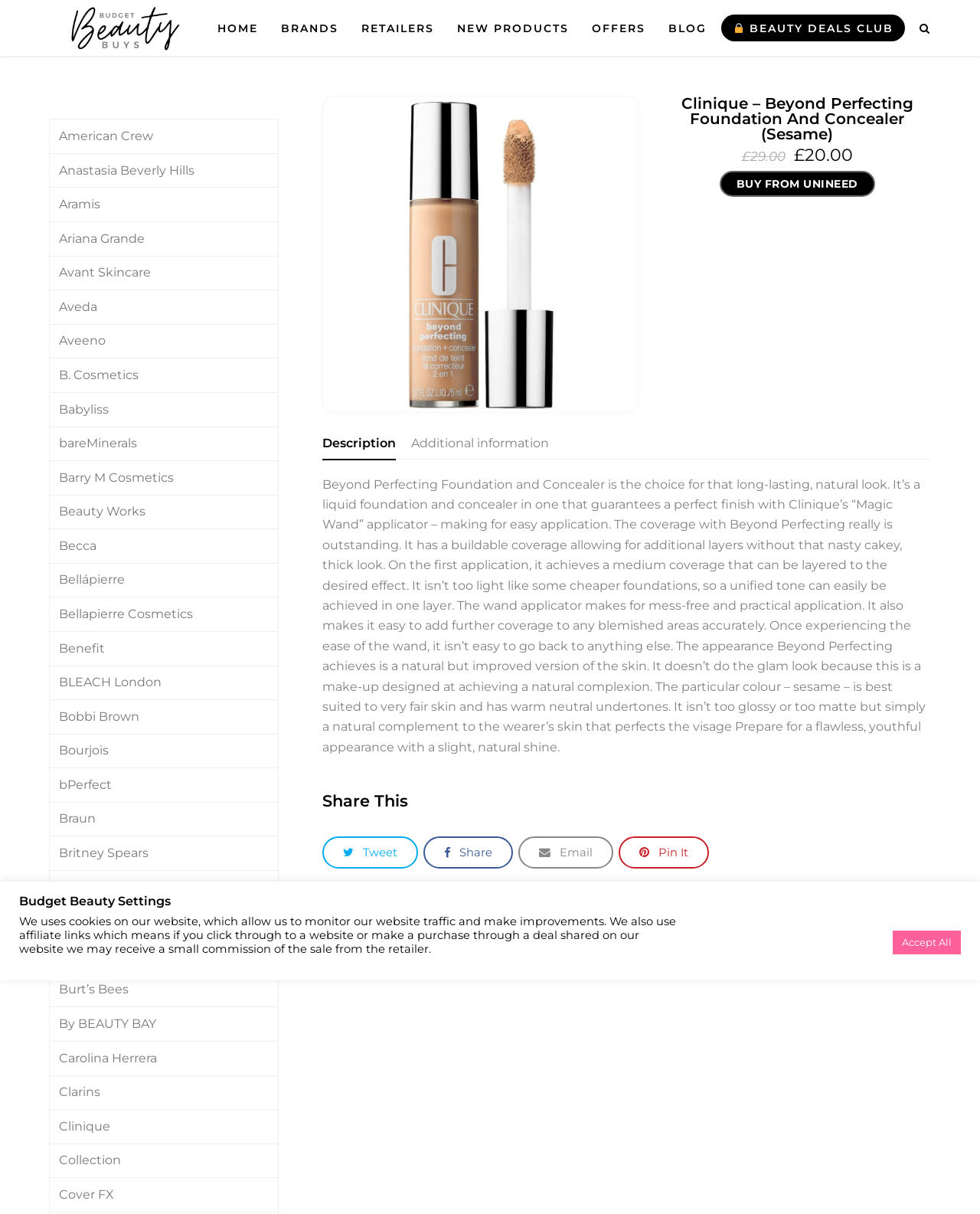Determine the bounding box coordinates for the UI element with the following description: "Tweet". The coordinates should be four float numbers between 0 and 1, represented as [left, top, right, bottom].

[0.329, 0.689, 0.427, 0.715]